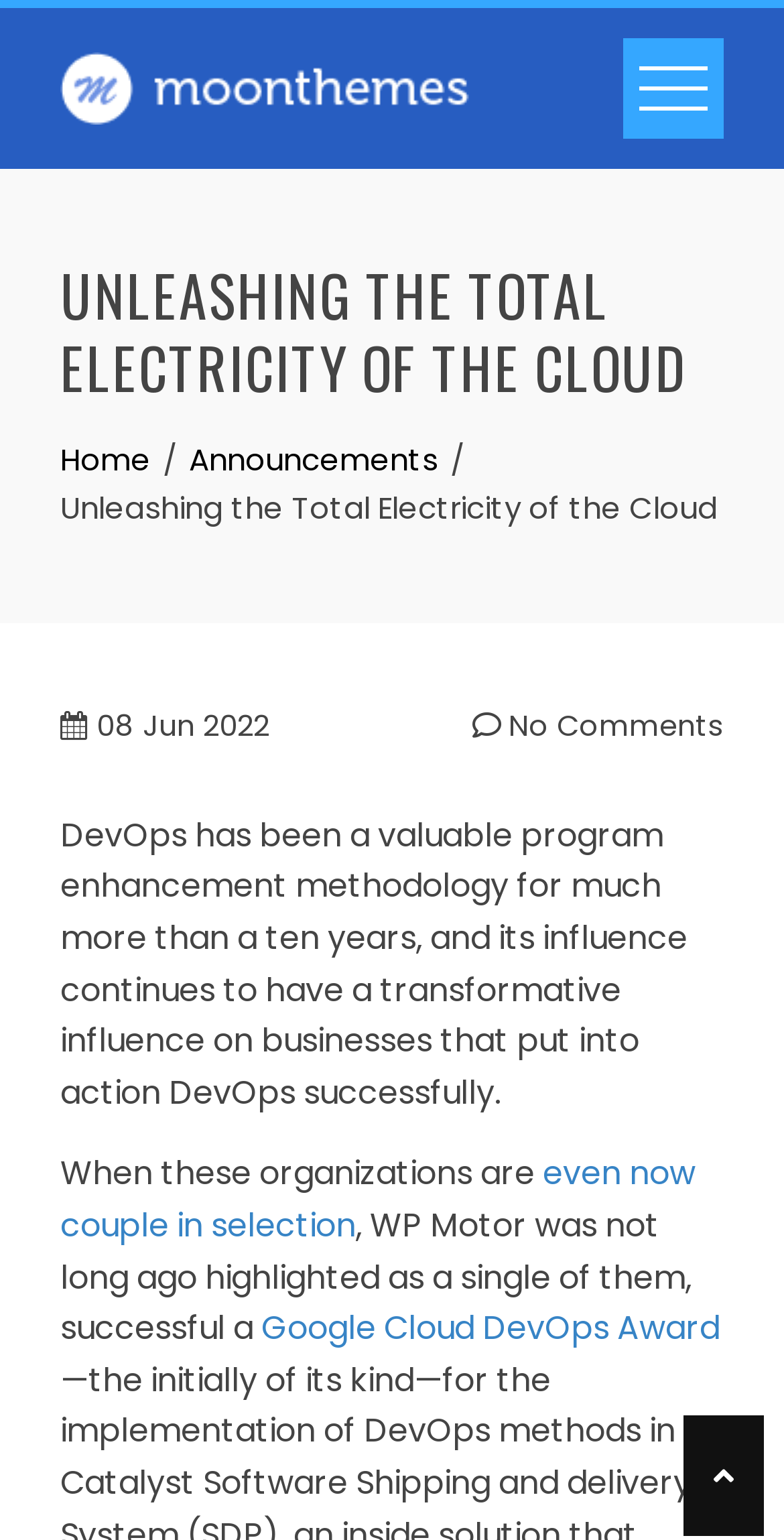Given the description of the UI element: "Google Cloud DevOps Award", predict the bounding box coordinates in the form of [left, top, right, bottom], with each value being a float between 0 and 1.

[0.333, 0.847, 0.918, 0.878]